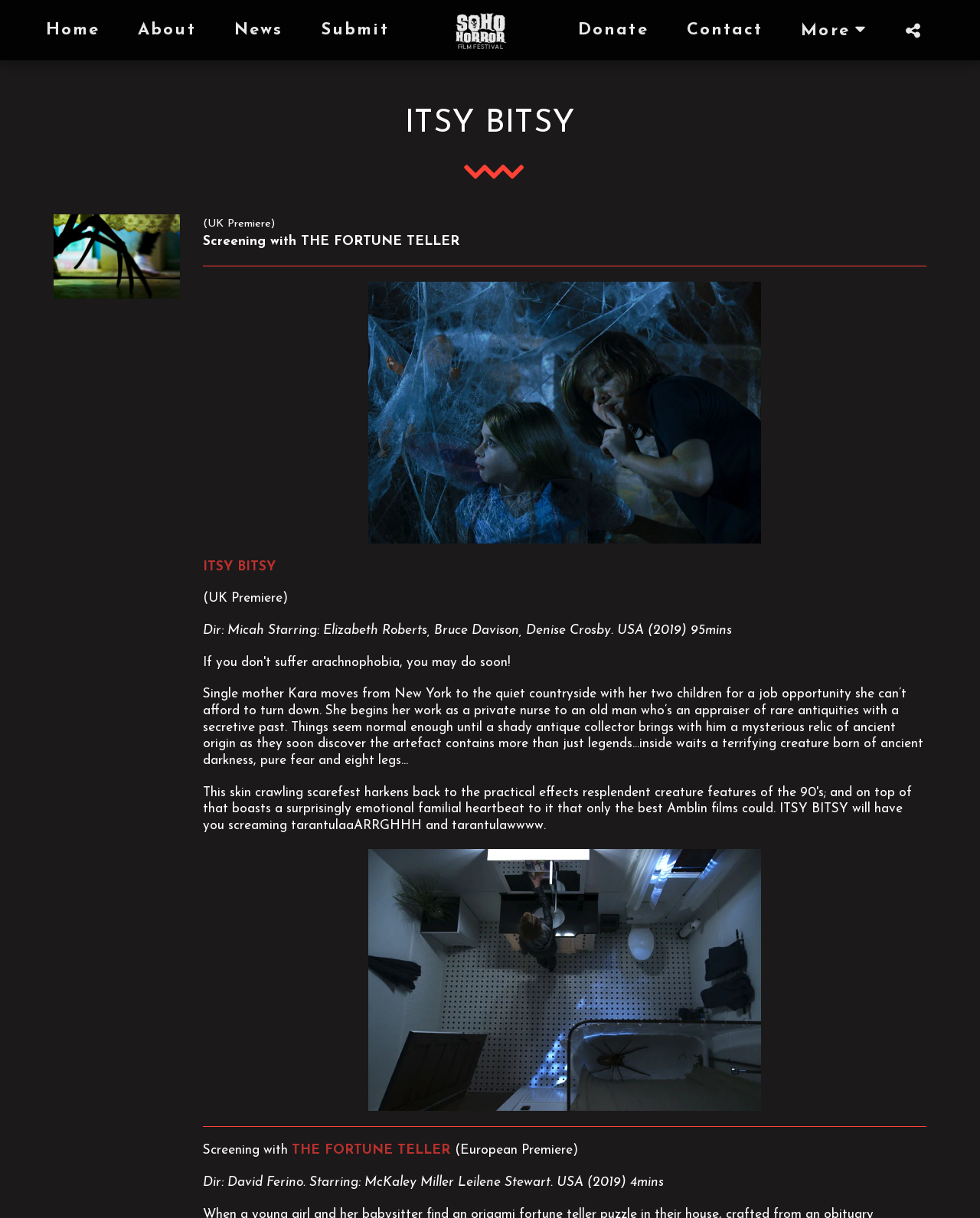Reply to the question with a single word or phrase:
What is the name of the horror festival?

SOHOHORRORFEST